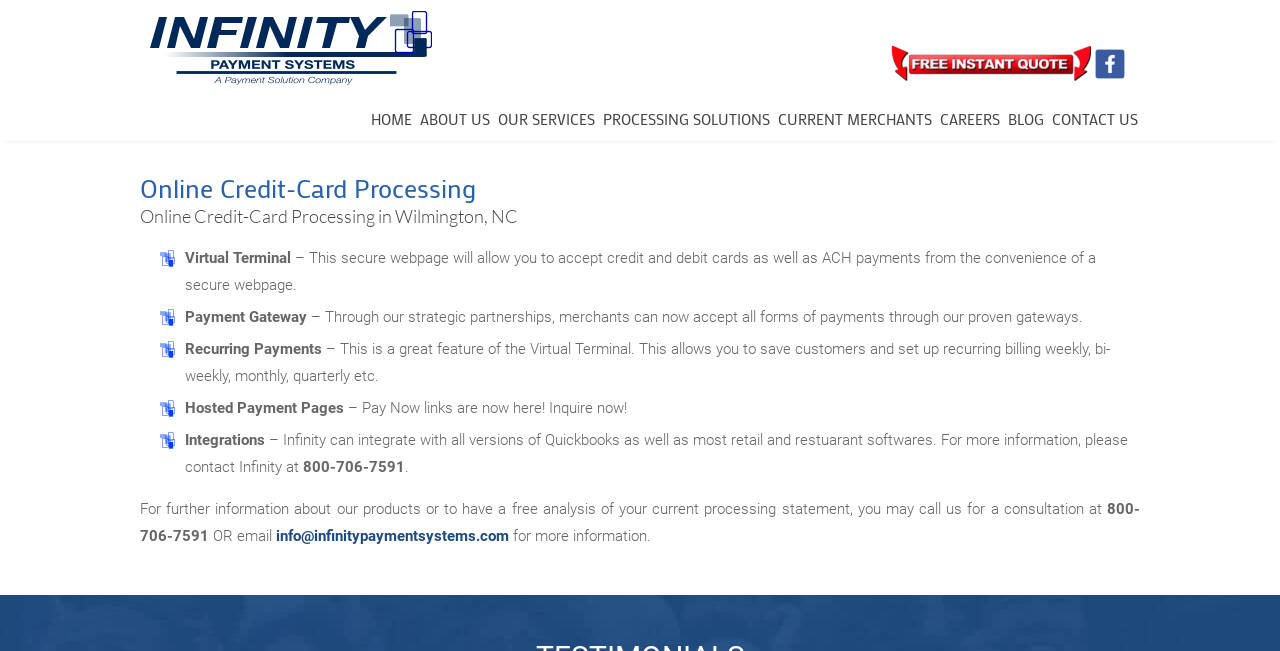Using the description "trump trade wars", locate and provide the bounding box of the UI element.

None